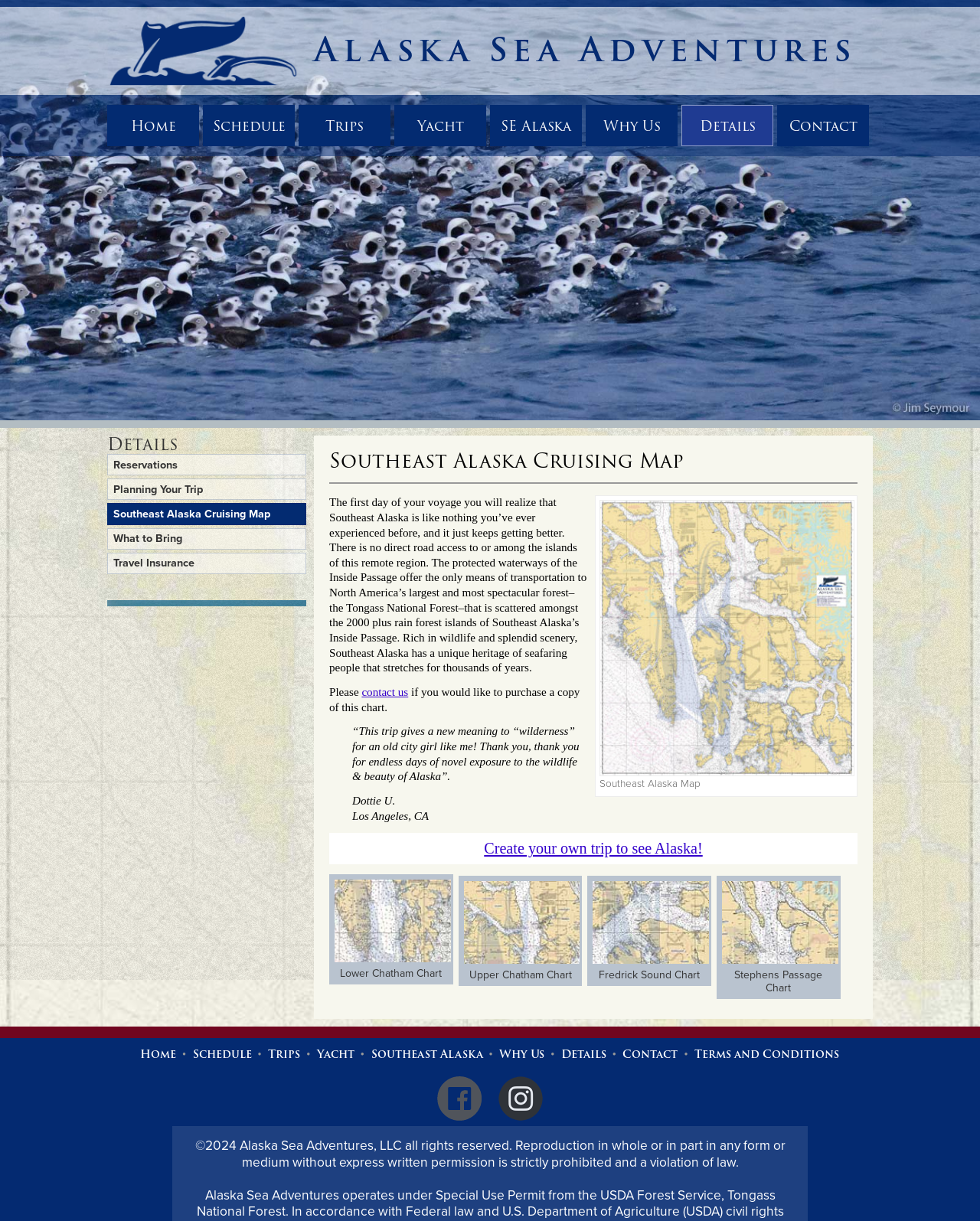Bounding box coordinates are specified in the format (top-left x, top-left y, bottom-right x, bottom-right y). All values are floating point numbers bounded between 0 and 1. Please provide the bounding box coordinate of the region this sentence describes: SE Alaska

[0.5, 0.086, 0.594, 0.12]